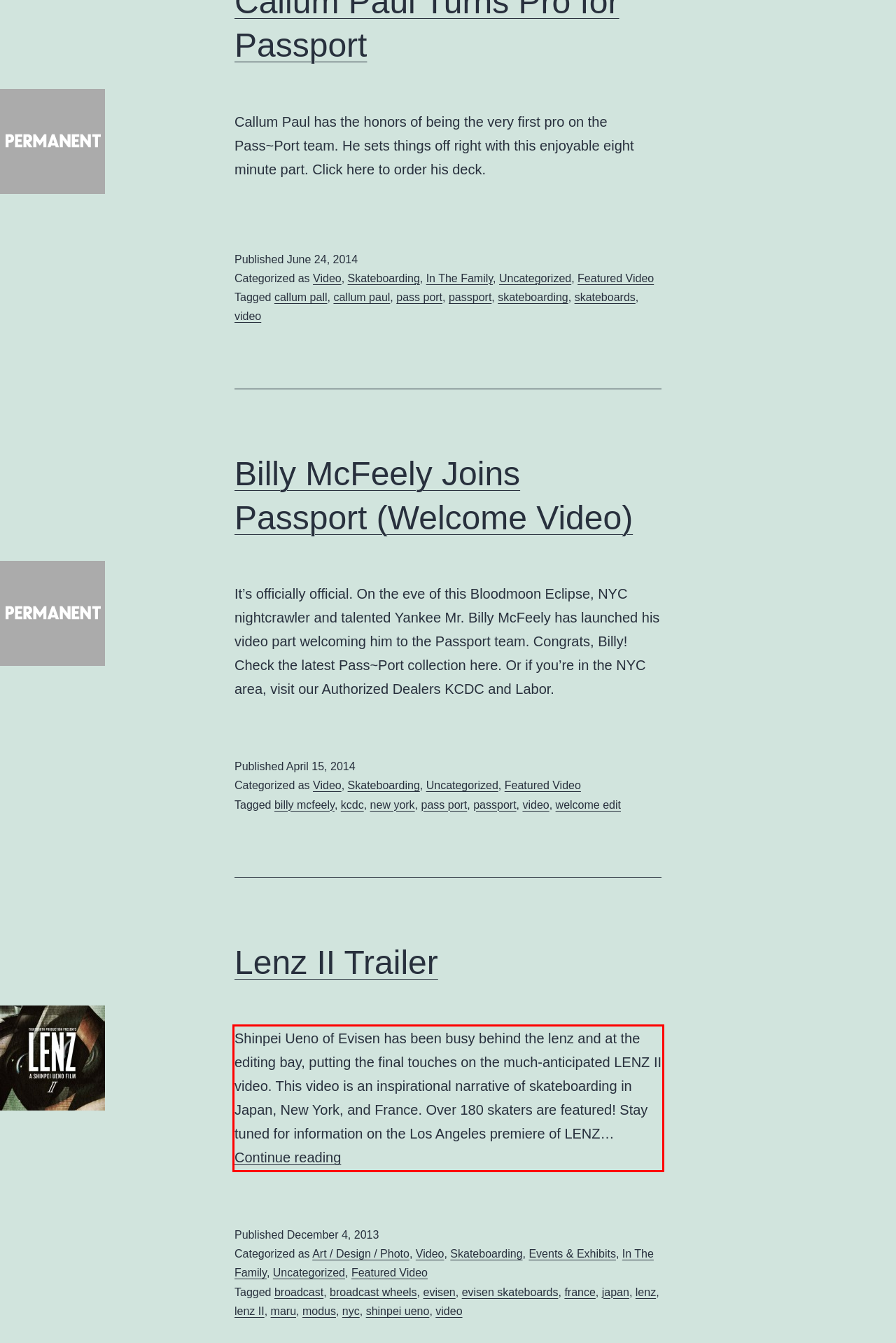You are presented with a webpage screenshot featuring a red bounding box. Perform OCR on the text inside the red bounding box and extract the content.

Shinpei Ueno of Evisen has been busy behind the lenz and at the editing bay, putting the final touches on the much-anticipated LENZ II video. This video is an inspirational narrative of skateboarding in Japan, New York, and France. Over 180 skaters are featured! Stay tuned for information on the Los Angeles premiere of LENZ… Continue reading Lenz II Trailer